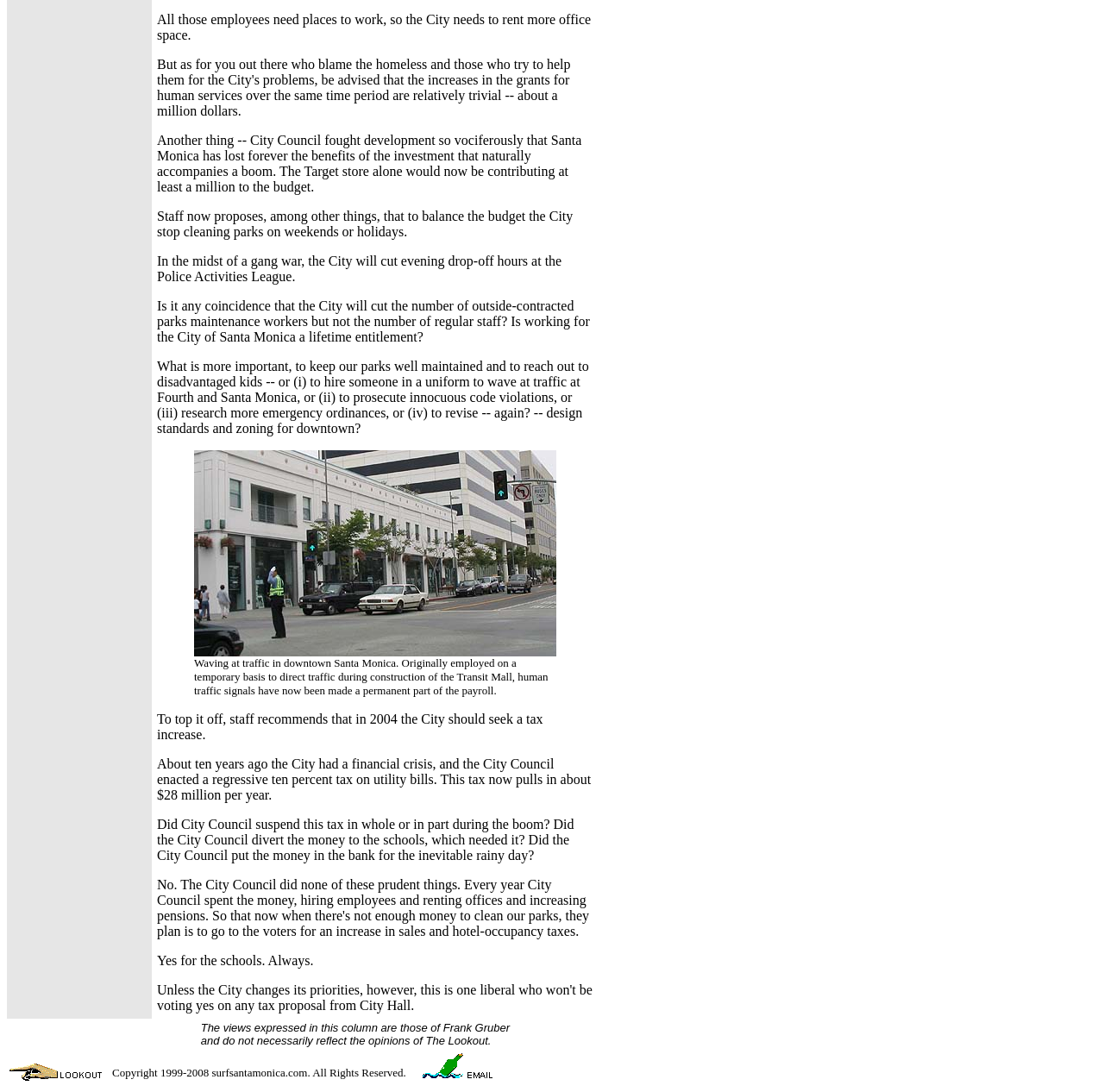Using a single word or phrase, answer the following question: 
What is the topic of the article?

City finance